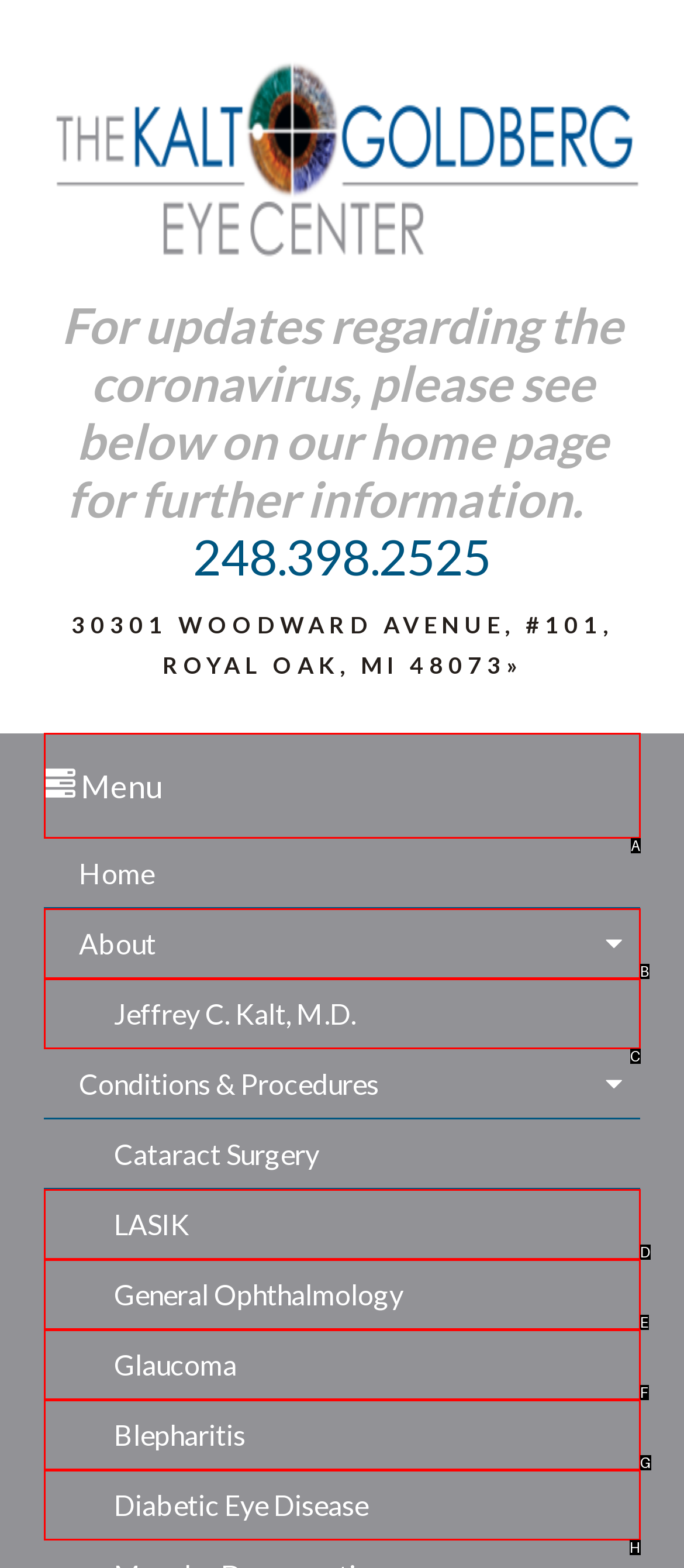Given the description: Diabetic Eye Disease, identify the matching HTML element. Provide the letter of the correct option.

H